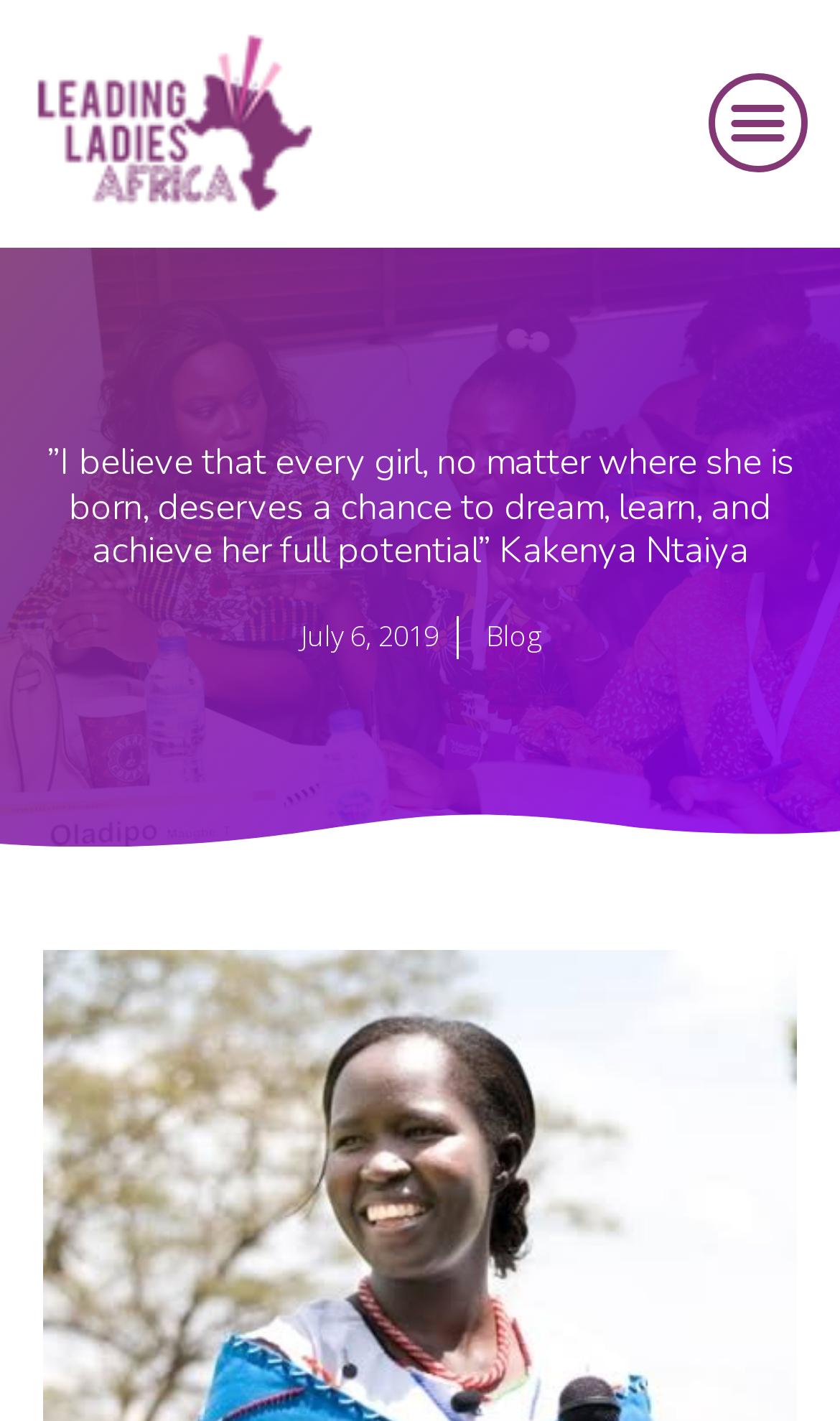Identify the bounding box of the UI element described as follows: "July 6, 2019". Provide the coordinates as four float numbers in the range of 0 to 1 [left, top, right, bottom].

[0.358, 0.434, 0.522, 0.464]